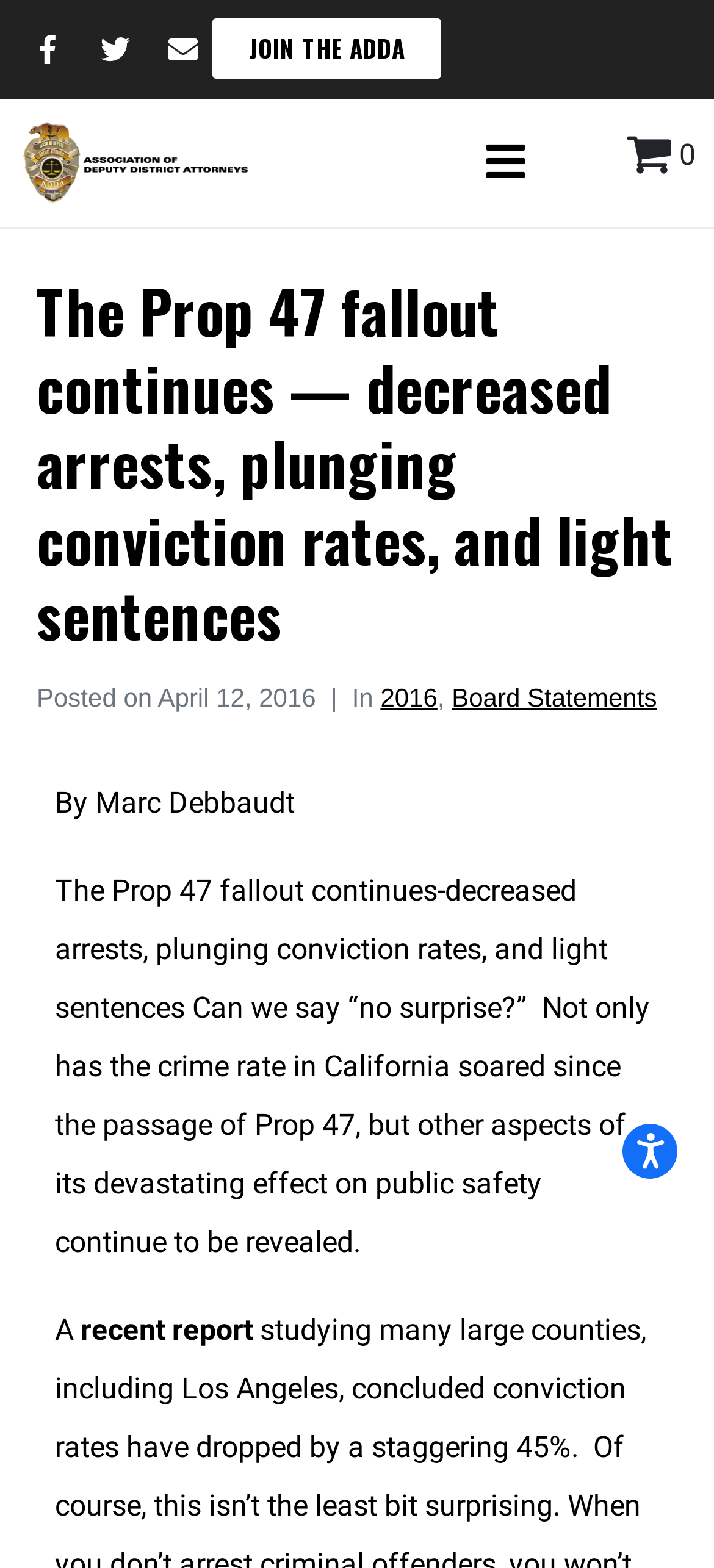Please find the top heading of the webpage and generate its text.

The Prop 47 fallout continues — decreased arrests, plunging conviction rates, and light sentences